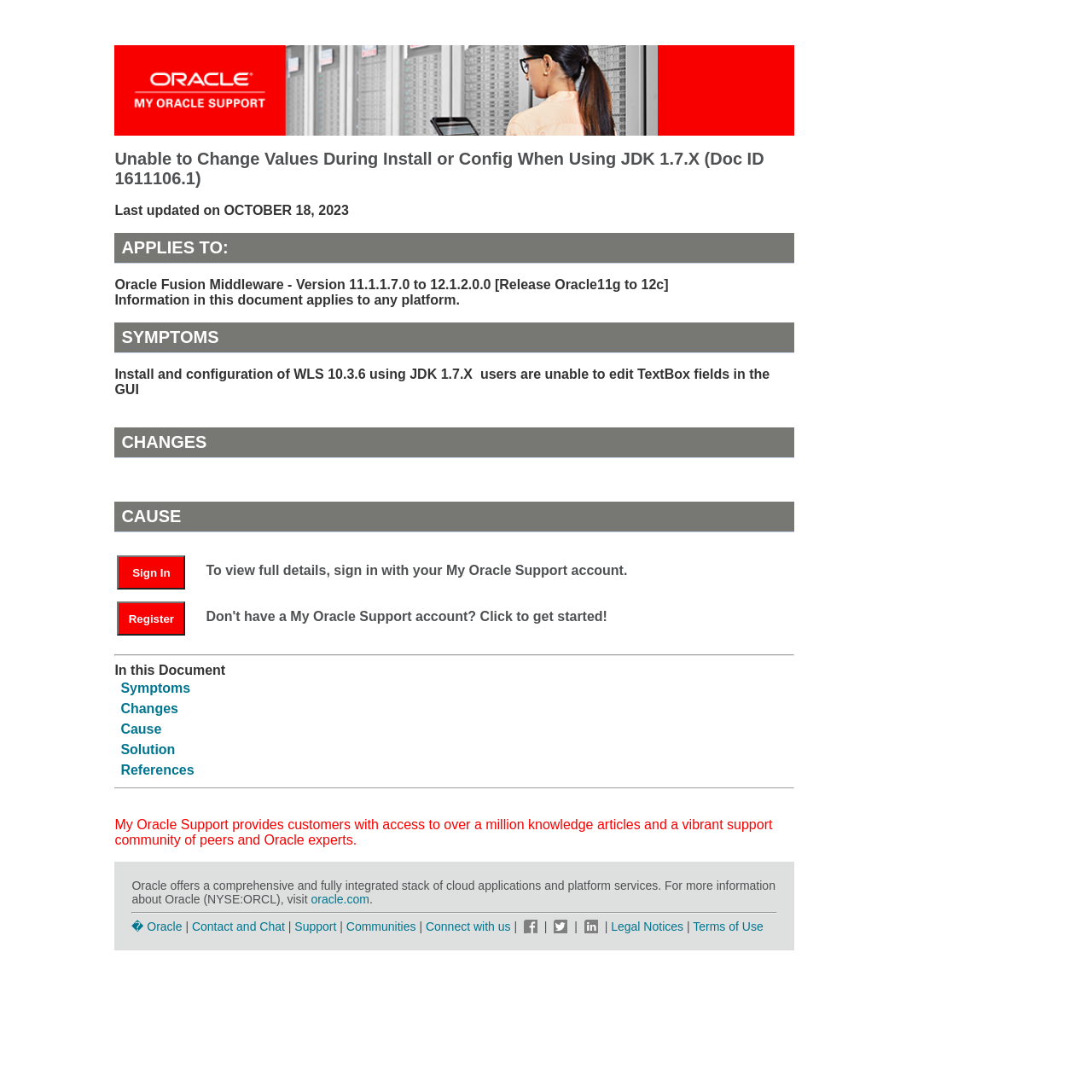From the details in the image, provide a thorough response to the question: What is the last updated date of this article?

The last updated date can be found in the StaticText 'Last updated on OCTOBER 18, 2023' which is located below the article title.